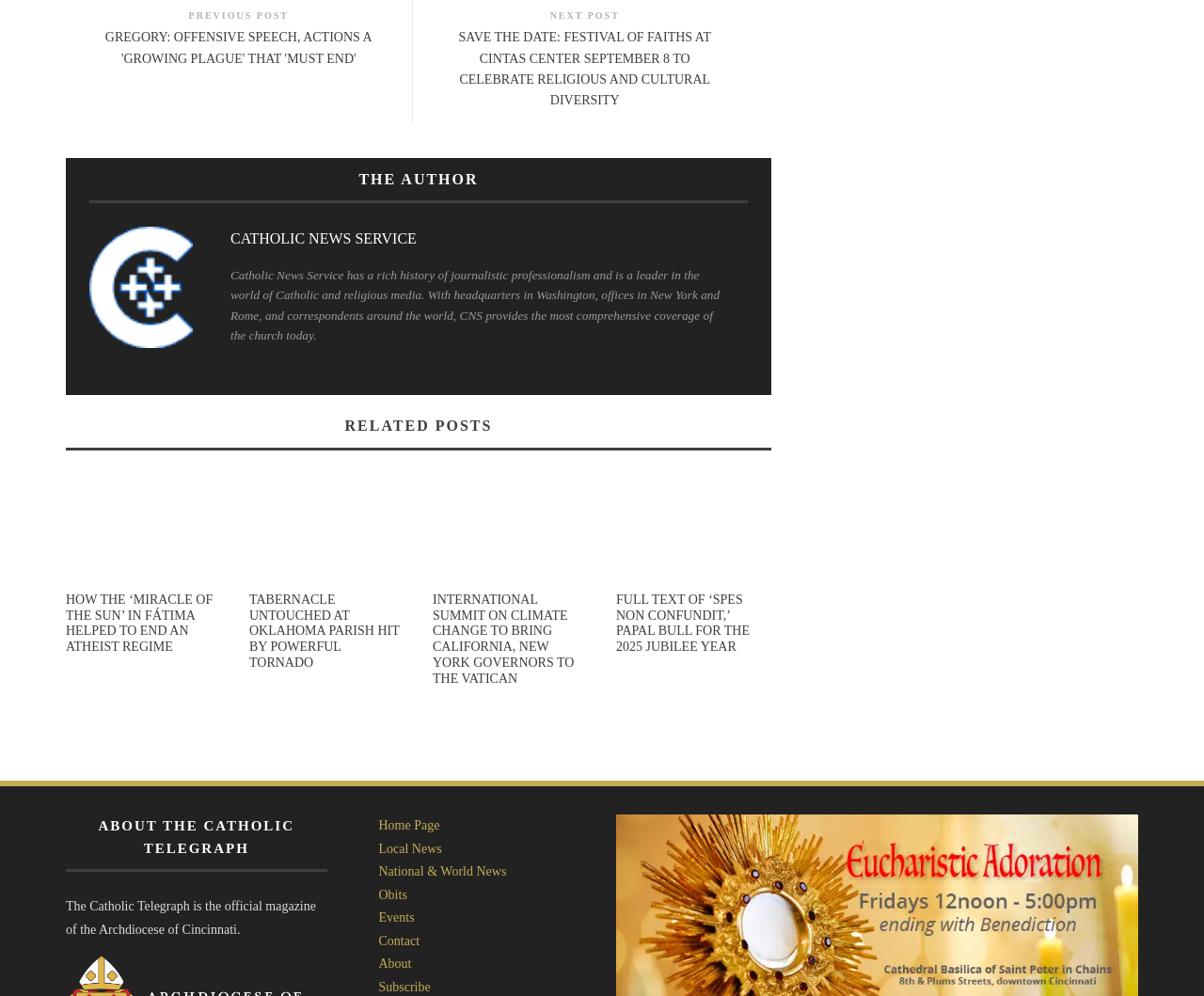Could you specify the bounding box coordinates for the clickable section to complete the following instruction: "Read the article 'The Magic of the Photo Box'"?

None